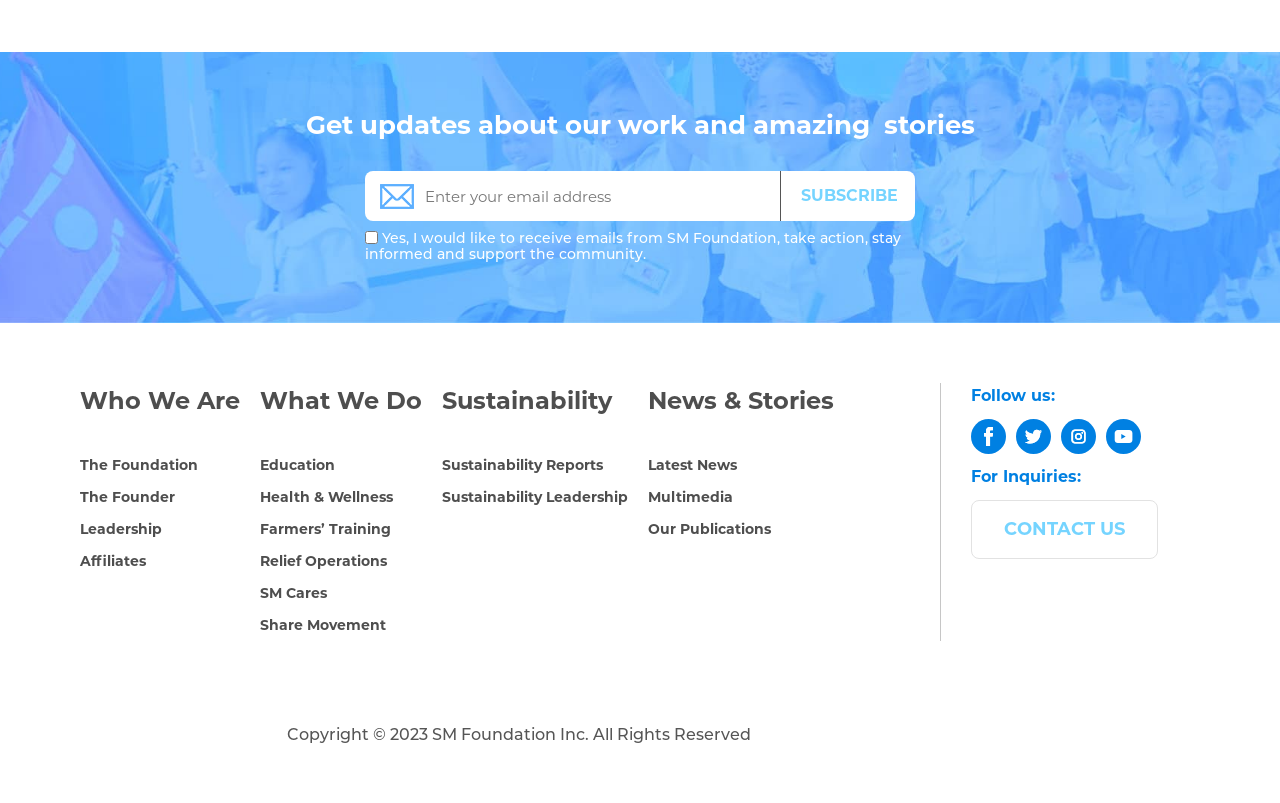Locate the UI element described as follows: "Health & Wellness". Return the bounding box coordinates as four float numbers between 0 and 1 in the order [left, top, right, bottom].

[0.203, 0.608, 0.307, 0.631]